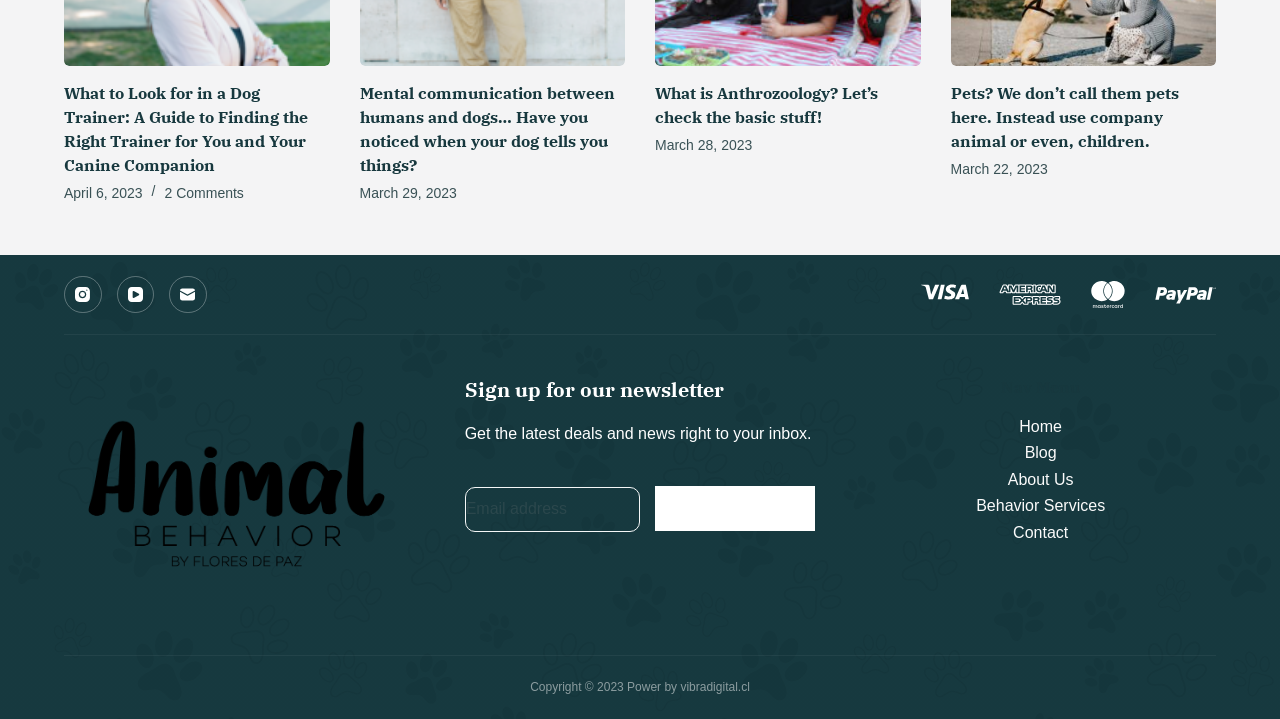Identify the bounding box coordinates of the clickable region necessary to fulfill the following instruction: "Check the 'Behavior Services' page". The bounding box coordinates should be four float numbers between 0 and 1, i.e., [left, top, right, bottom].

[0.763, 0.691, 0.863, 0.715]